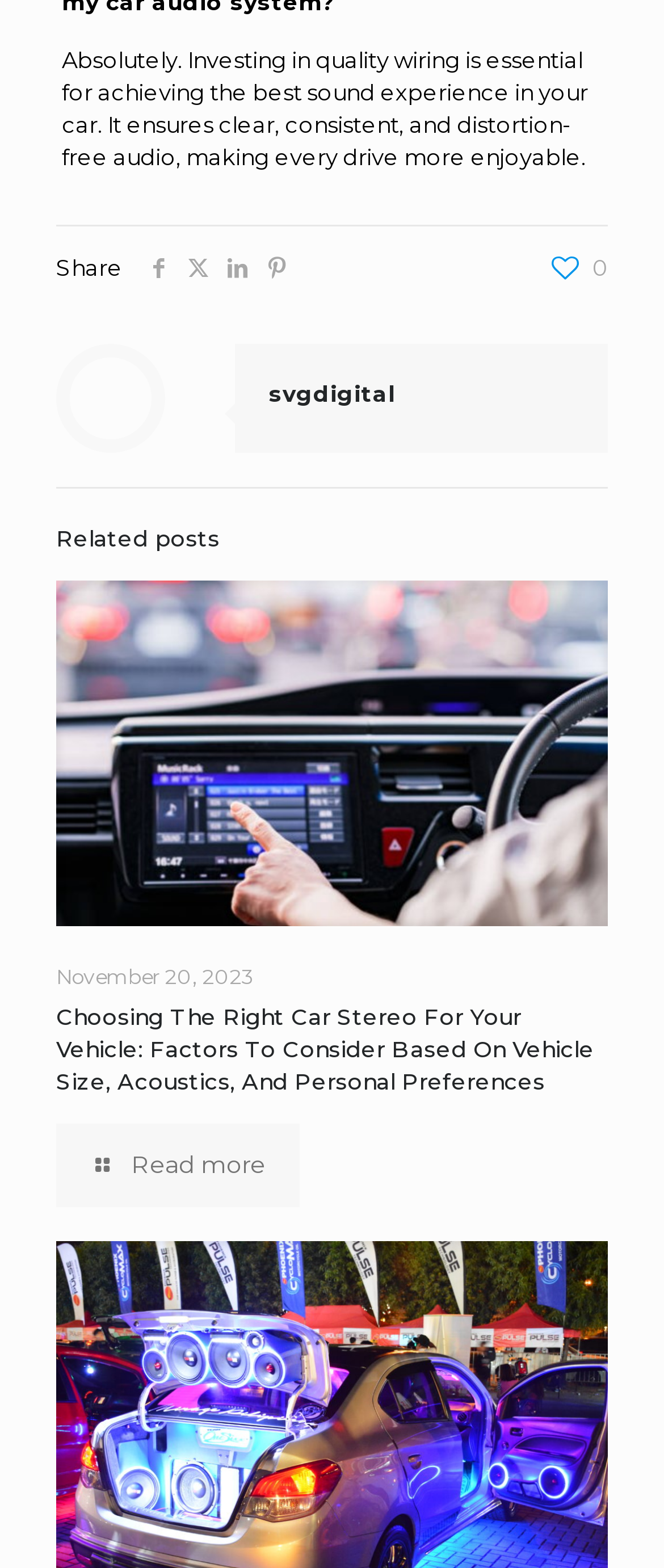What is the date of the article?
Based on the image, answer the question with as much detail as possible.

The date of the article is mentioned as 'November 20, 2023' in the StaticText element with bounding box coordinates [0.085, 0.615, 0.382, 0.631].